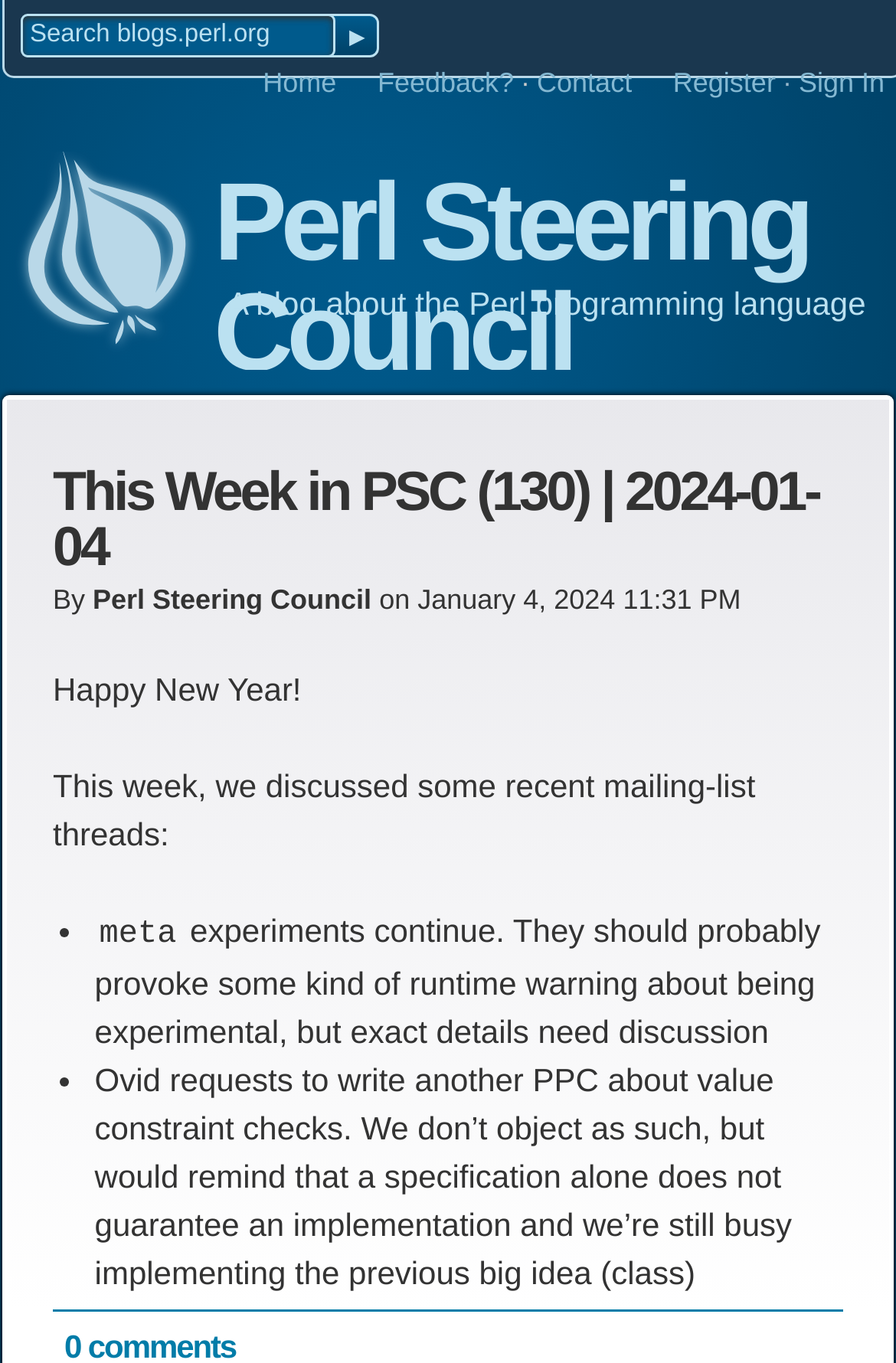What is the date of the blog post?
Answer the question with a single word or phrase derived from the image.

January 4, 2024